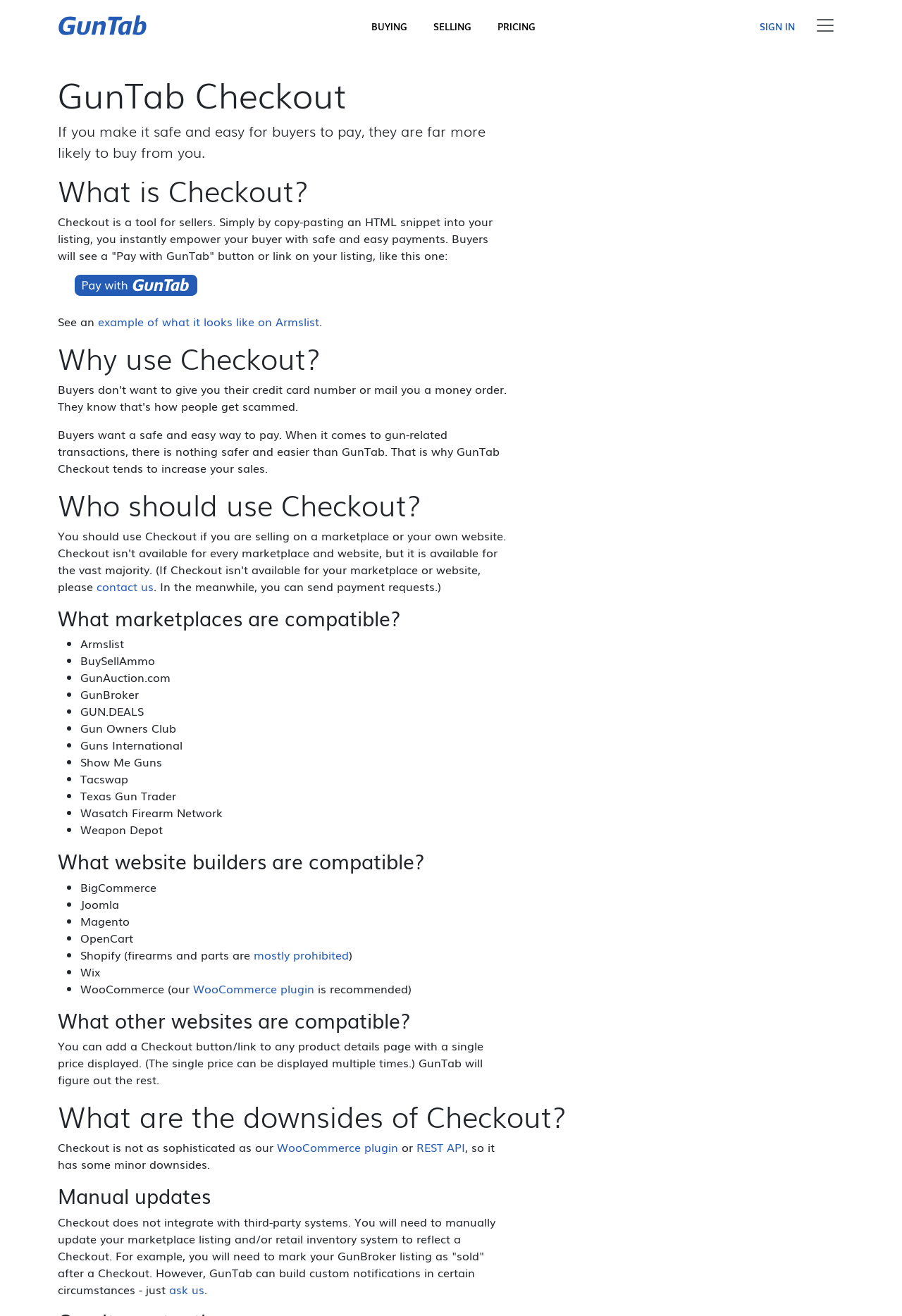Explain the webpage in detail.

This webpage is about GunTab Checkout, a tool for sellers to facilitate safe and easy payments for buyers. At the top left corner, there is a GunTab logo, and next to it, there are navigation links for "BUYING", "SELLING", "PRICING", and "SIGN IN". On the top right corner, there is a "Toggle navigation" button.

Below the navigation links, there is a heading "GunTab Checkout" followed by a brief description of what Checkout is and its benefits. The description explains that Checkout is a tool for sellers to empower buyers with safe and easy payments, and it can increase sales.

The webpage then provides more information about Checkout, including what it is, why use it, who should use it, and what marketplaces are compatible. There are several headings and subheadings that organize the content, making it easy to read and understand.

In the "What is Checkout?" section, there is a brief description of Checkout, followed by an example of what it looks like on Armslist. Below that, there is a section on "Why use Checkout?" which explains that buyers want a safe and easy way to pay, and GunTab Checkout tends to increase sales.

The "Who should use Checkout?" section provides a link to "contact us" and suggests sending payment requests. The "What marketplaces are compatible?" section lists several marketplaces, including Armslist, BuySellAmmo, GunAuction.com, and more.

Further down the page, there are sections on "What website builders are compatible?" and "What other websites are compatible?", which provide lists of compatible website builders and other websites. The "What are the downsides of Checkout?" section explains that Checkout is not as sophisticated as other plugins or APIs, and it has some minor downsides.

Finally, the "Manual updates" section explains that Checkout does not integrate with third-party systems, and users will need to manually update their marketplace listings and/or retail inventory systems to reflect a Checkout. However, GunTab can build custom notifications in certain circumstances.